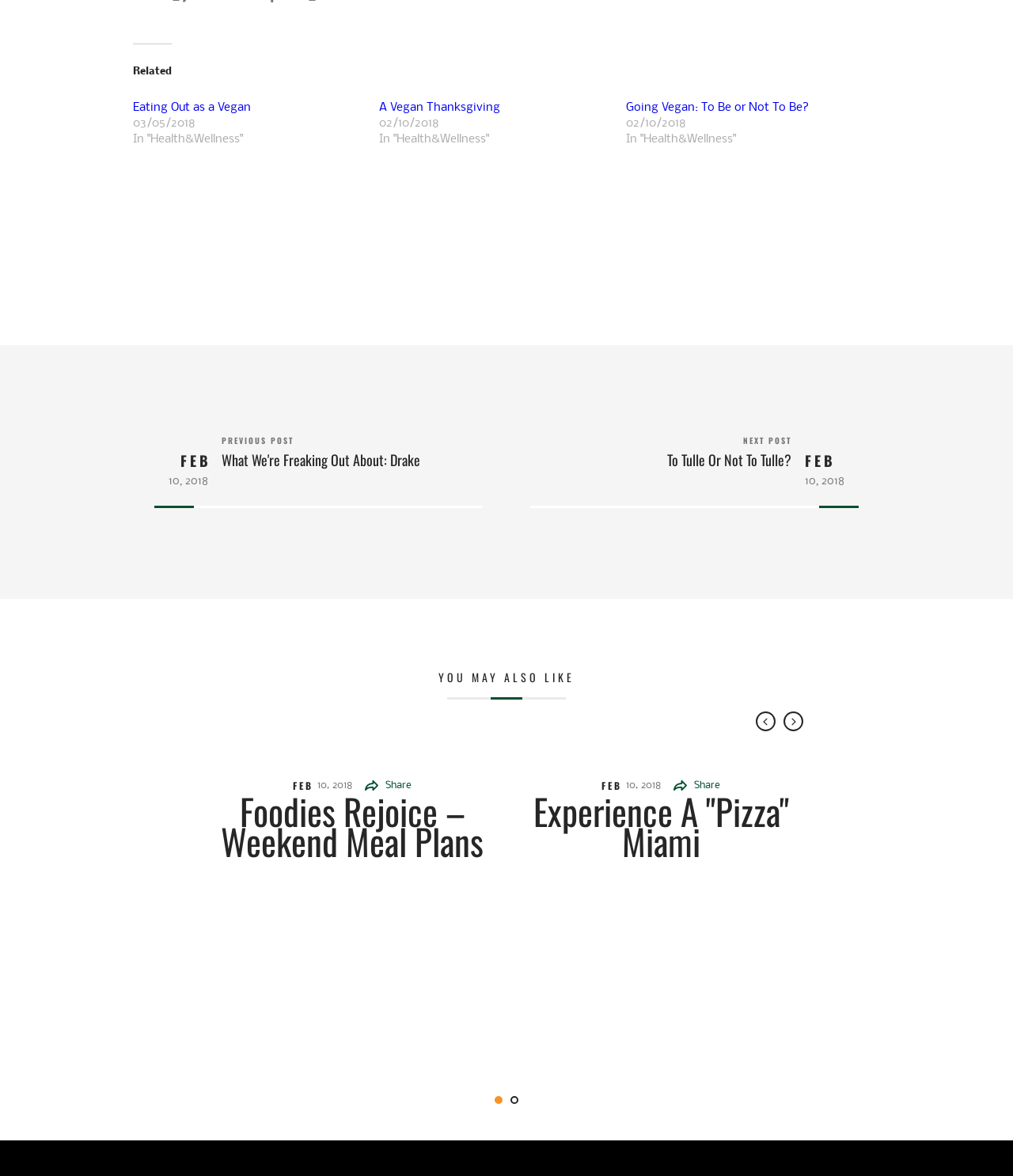Locate the bounding box coordinates of the element that should be clicked to fulfill the instruction: "Type in the comment box".

None